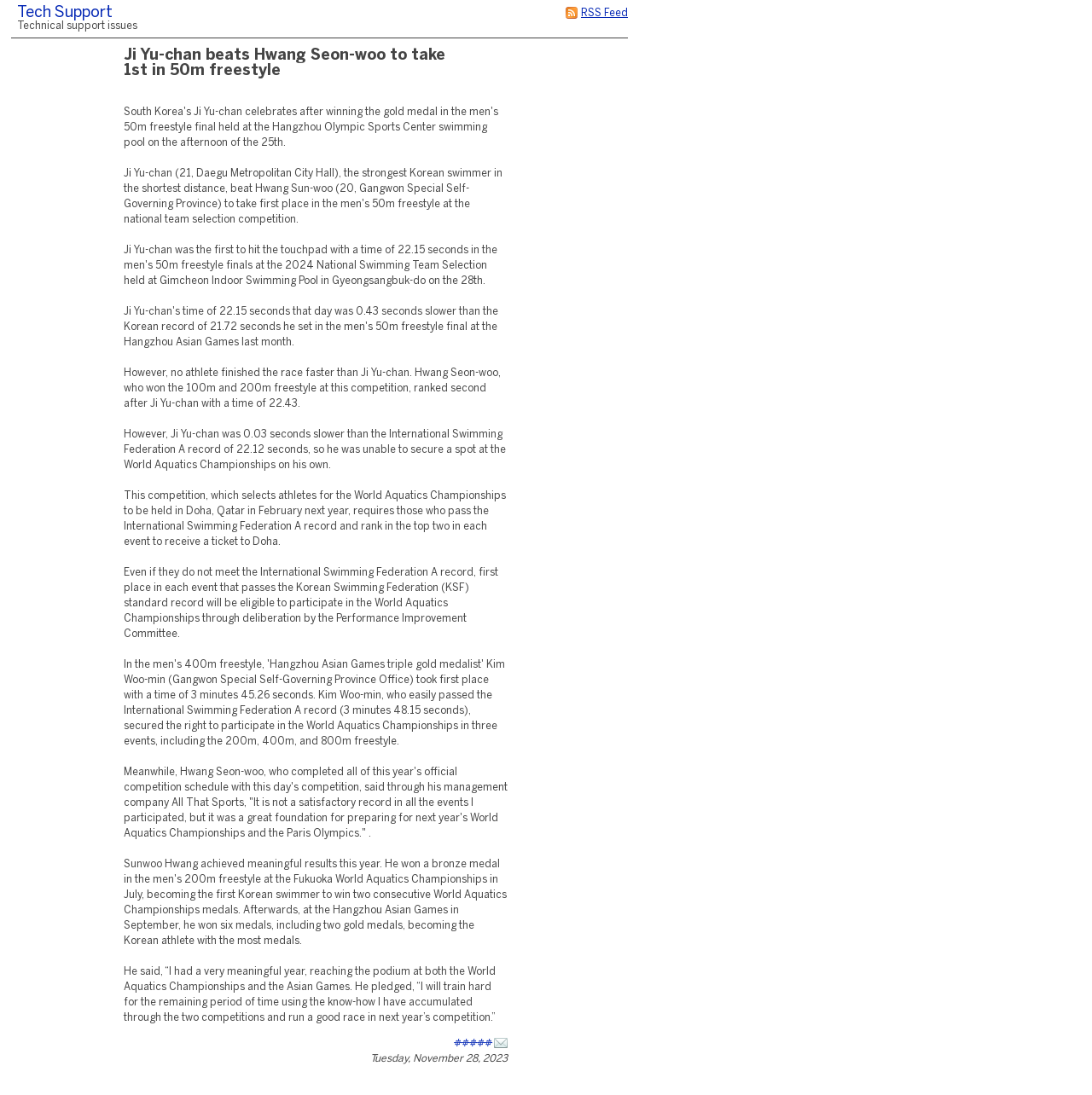When was this article published?
Using the image as a reference, give a one-word or short phrase answer.

Tuesday, November 28, 2023